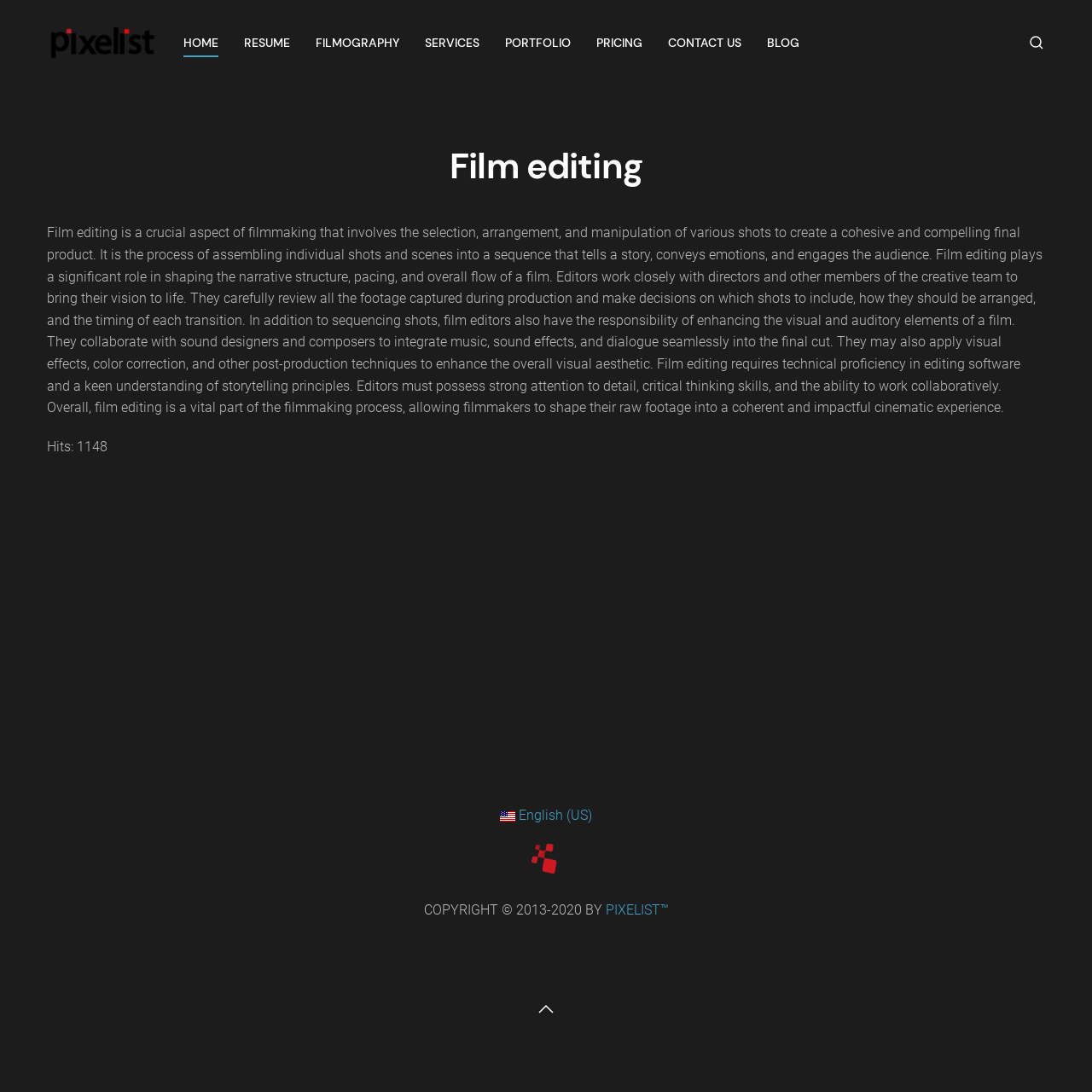Find the bounding box coordinates corresponding to the UI element with the description: "PIXELIST™". The coordinates should be formatted as [left, top, right, bottom], with values as floats between 0 and 1.

[0.551, 0.826, 0.612, 0.84]